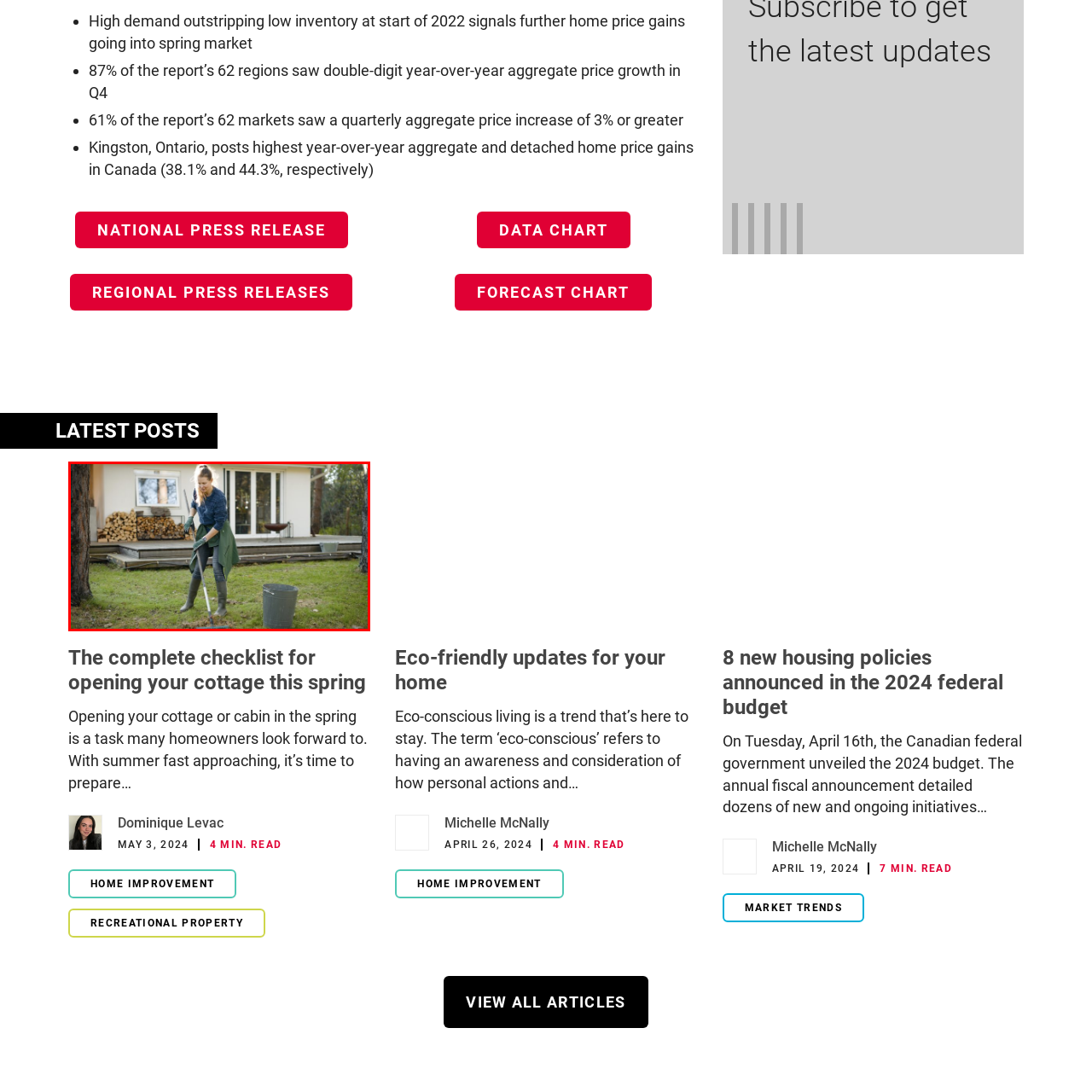What is stacked beside the cottage?
Focus on the image inside the red bounding box and offer a thorough and detailed answer to the question.

The serene setting of the image includes a neatly arranged stack of firewood visible beside the cottage, indicating a peaceful and natural environment.